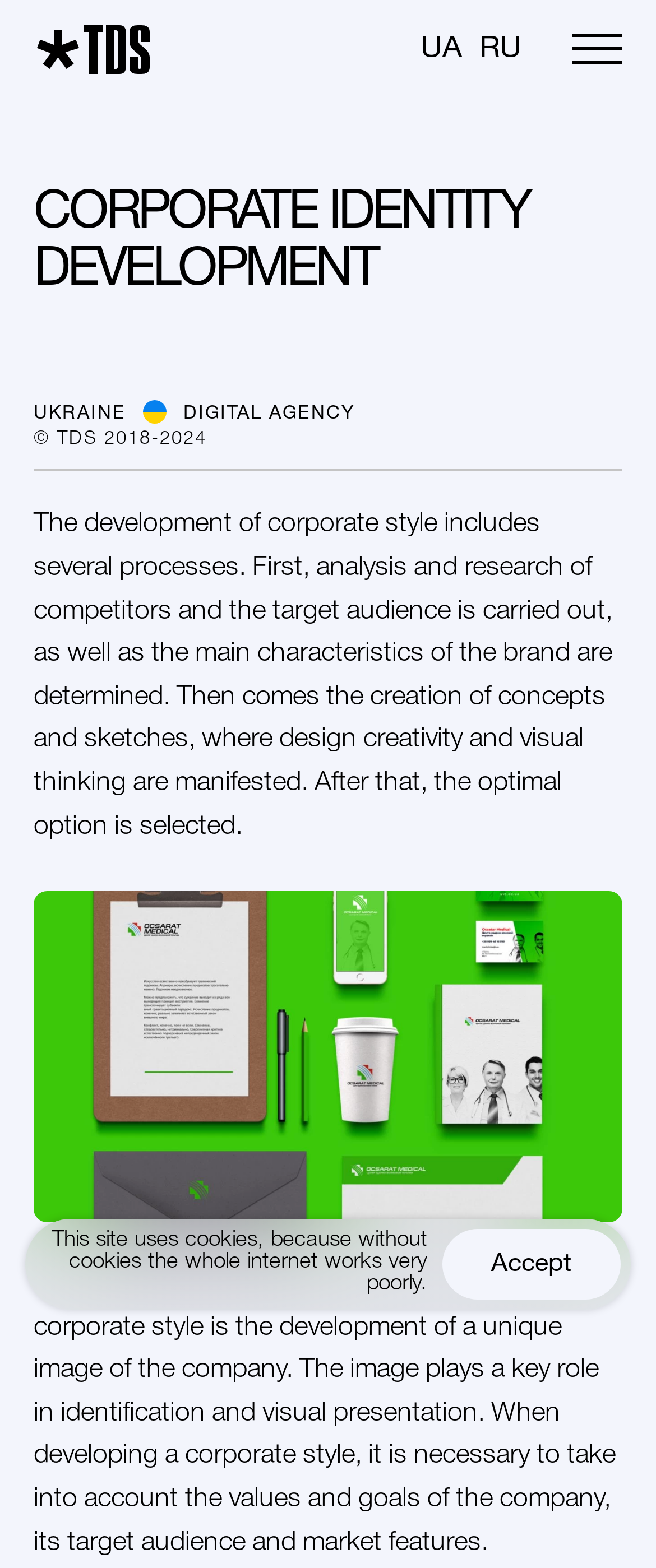What is the language of the webpage?
Please ensure your answer to the question is detailed and covers all necessary aspects.

The language of the webpage can be either UA (Ukrainian) or RU (Russian), as indicated by the links 'UA' and 'RU' at the top of the webpage.